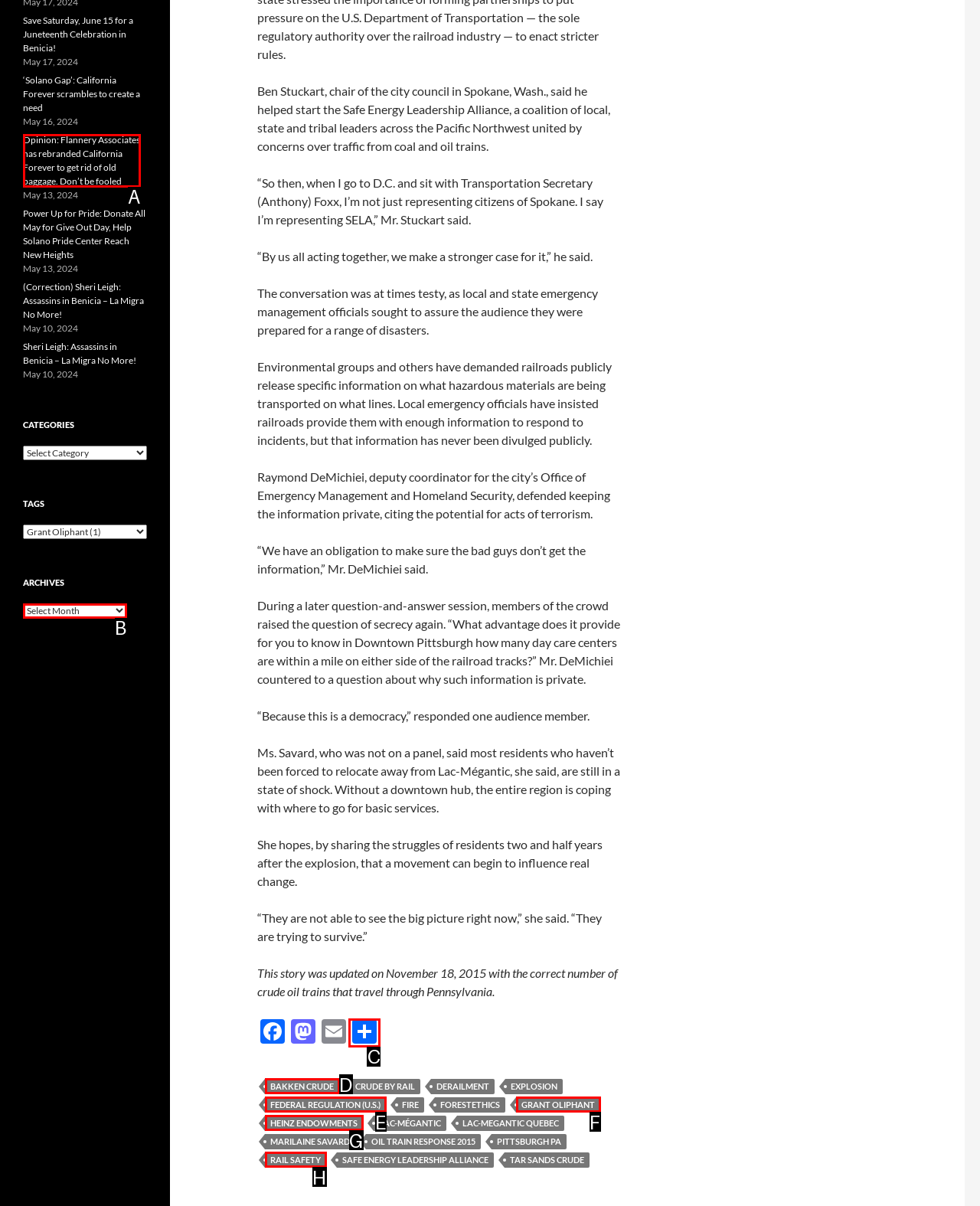Figure out which option to click to perform the following task: Click on the 'Share' link
Provide the letter of the correct option in your response.

C